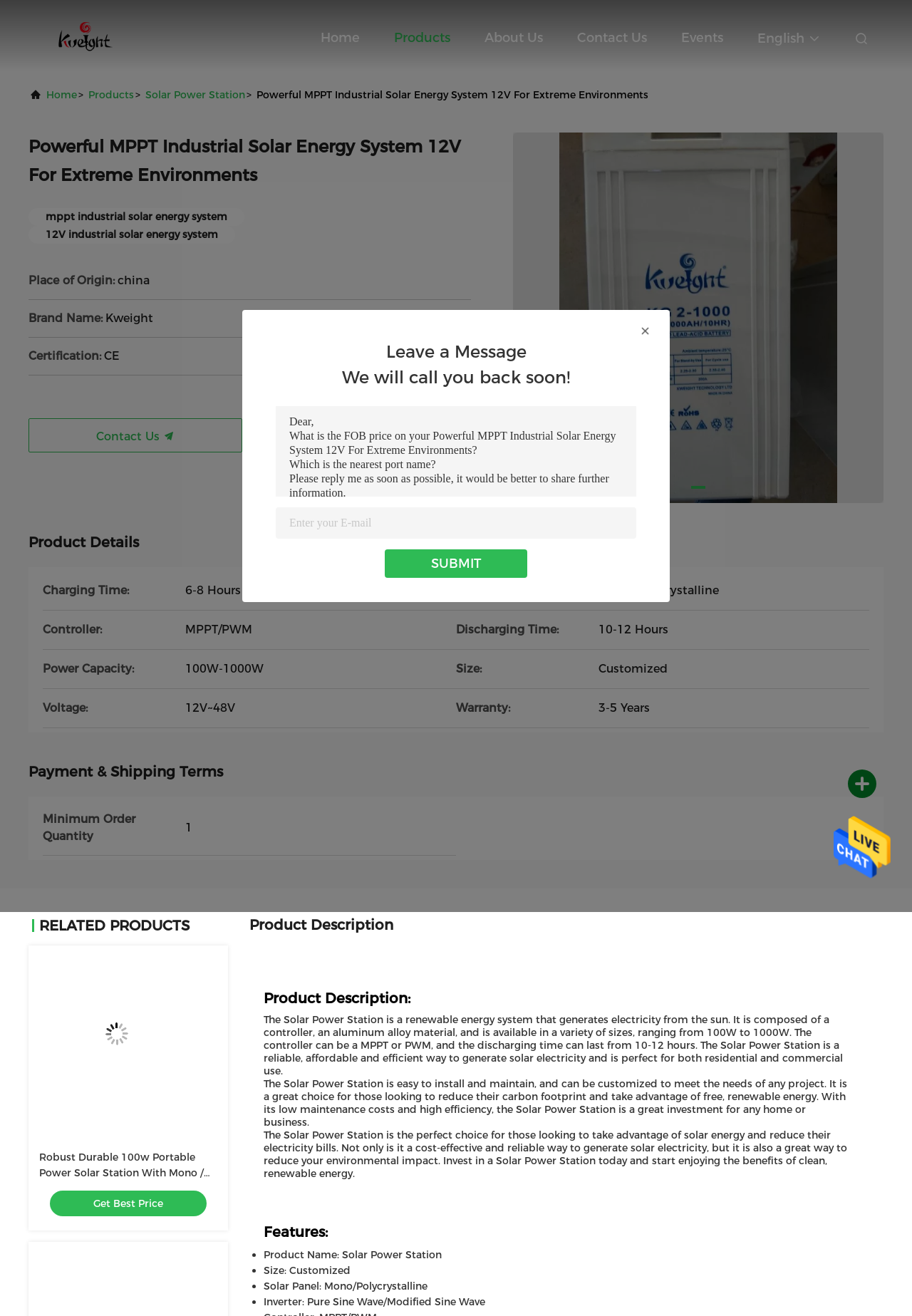Calculate the bounding box coordinates for the UI element based on the following description: "title="Home"". Ensure the coordinates are four float numbers between 0 and 1, i.e., [left, top, right, bottom].

[0.031, 0.022, 0.156, 0.032]